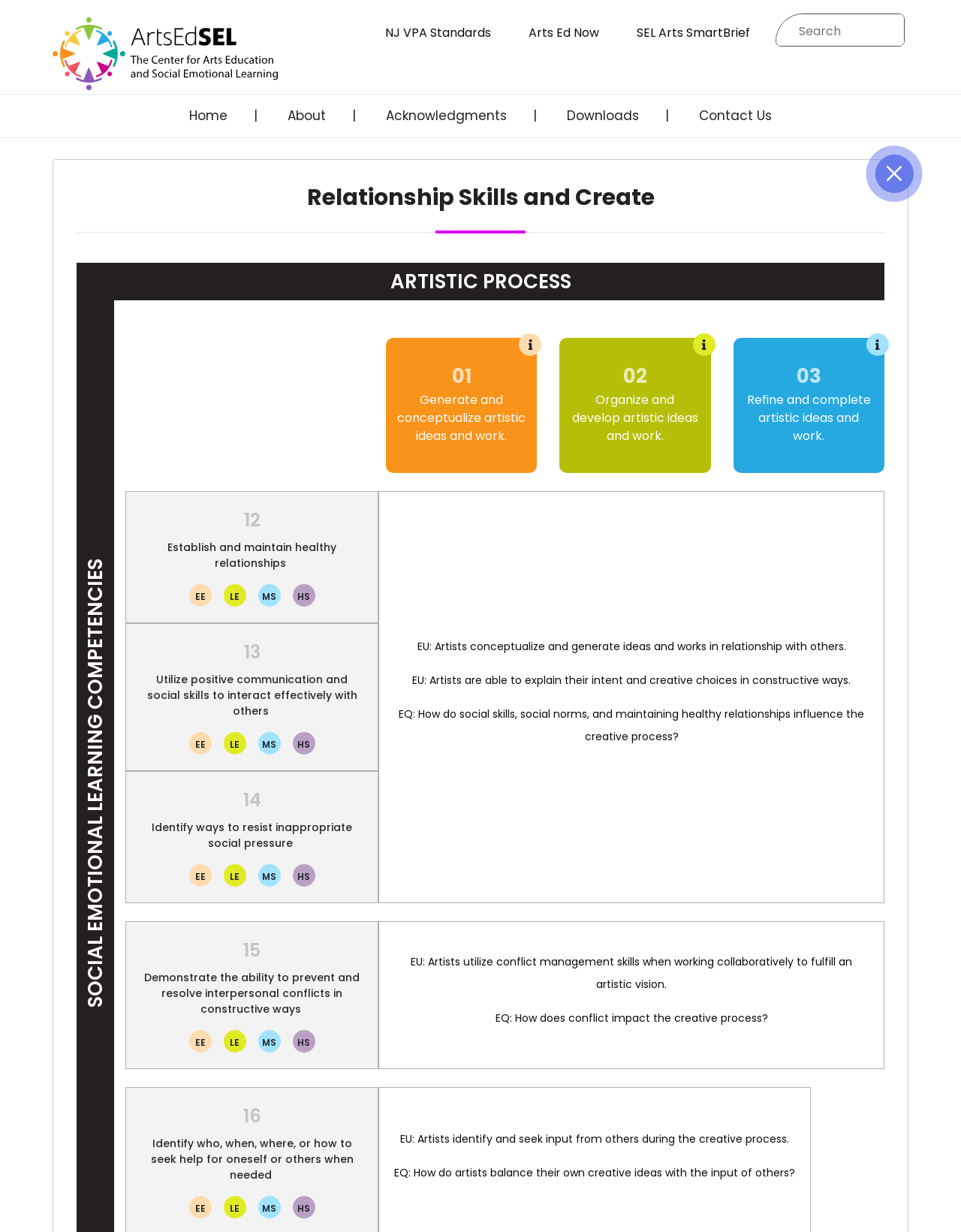Please find the bounding box coordinates of the element that you should click to achieve the following instruction: "Contact Us". The coordinates should be presented as four float numbers between 0 and 1: [left, top, right, bottom].

[0.696, 0.082, 0.834, 0.107]